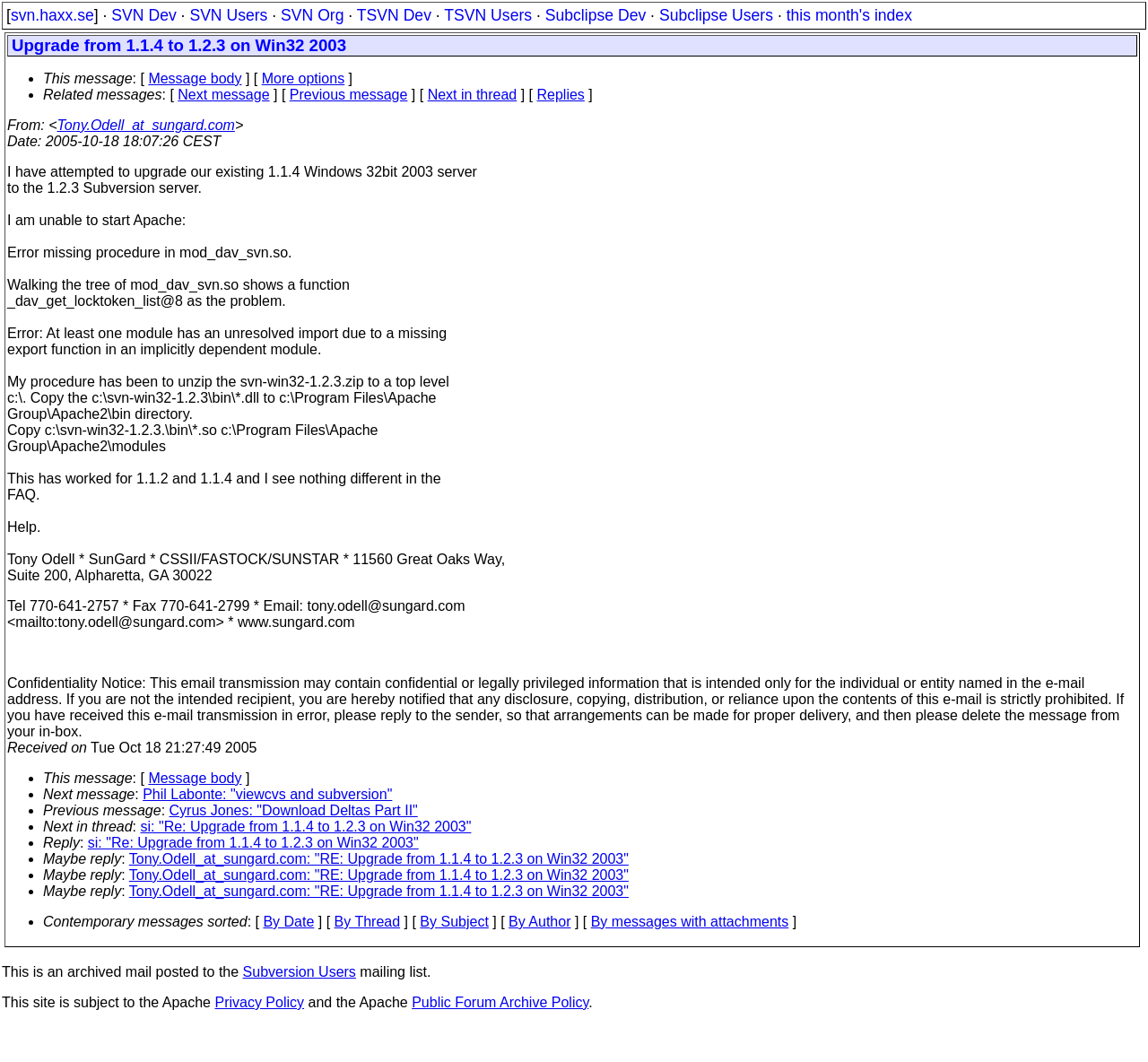Craft a detailed narrative of the webpage's structure and content.

This webpage appears to be an archived email thread from the Subversion Users mailing list. At the top of the page, there is a row of links to various Subversion-related resources, including SVN Dev, SVN Users, SVN Org, TSVN Dev, TSVN Users, Subclipse Dev, and Subclipse Users.

Below this row, there is a table with two columns. The left column contains the main content of the webpage, which is an email thread discussing an issue with upgrading Subversion from version 1.1.4 to 1.2.3 on a Windows 2003 server. The email is from Tony Odell and includes a detailed description of the problem he is experiencing, as well as his attempts to resolve it.

The email thread is divided into sections, with headings and paragraphs of text. There are also several links and email addresses scattered throughout the text. At the bottom of the email thread, there is a confidentiality notice and a statement about the email being archived.

In the right column of the table, there is no content. At the very bottom of the page, there are three lines of text: "This is an archived mail posted to the Subversion Users mailing list. This site is subject to the Apache Privacy Policy and the Apache Public Forum Archive Policy."